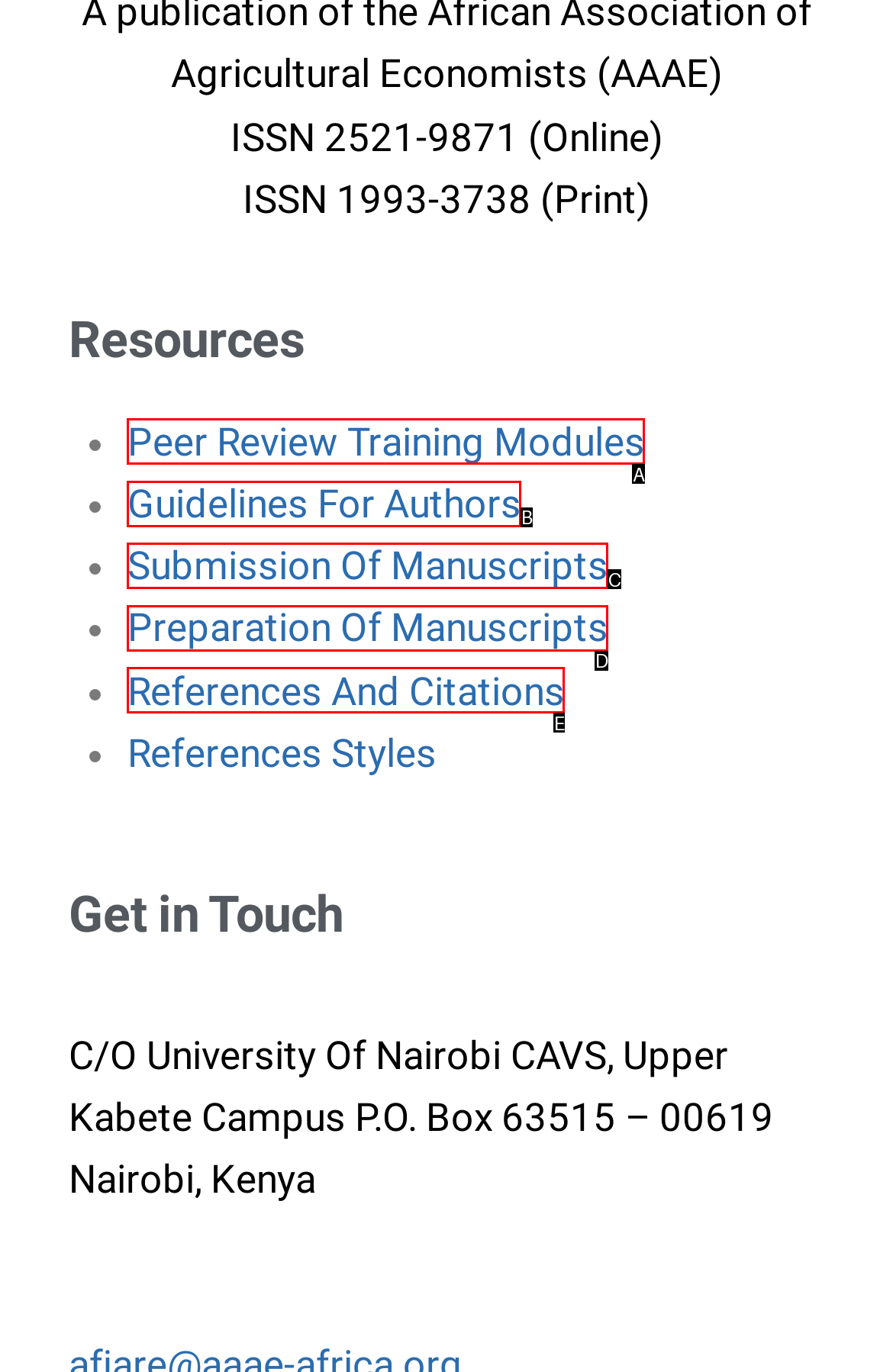Identify the HTML element that corresponds to the description: References And Citations Provide the letter of the correct option directly.

E